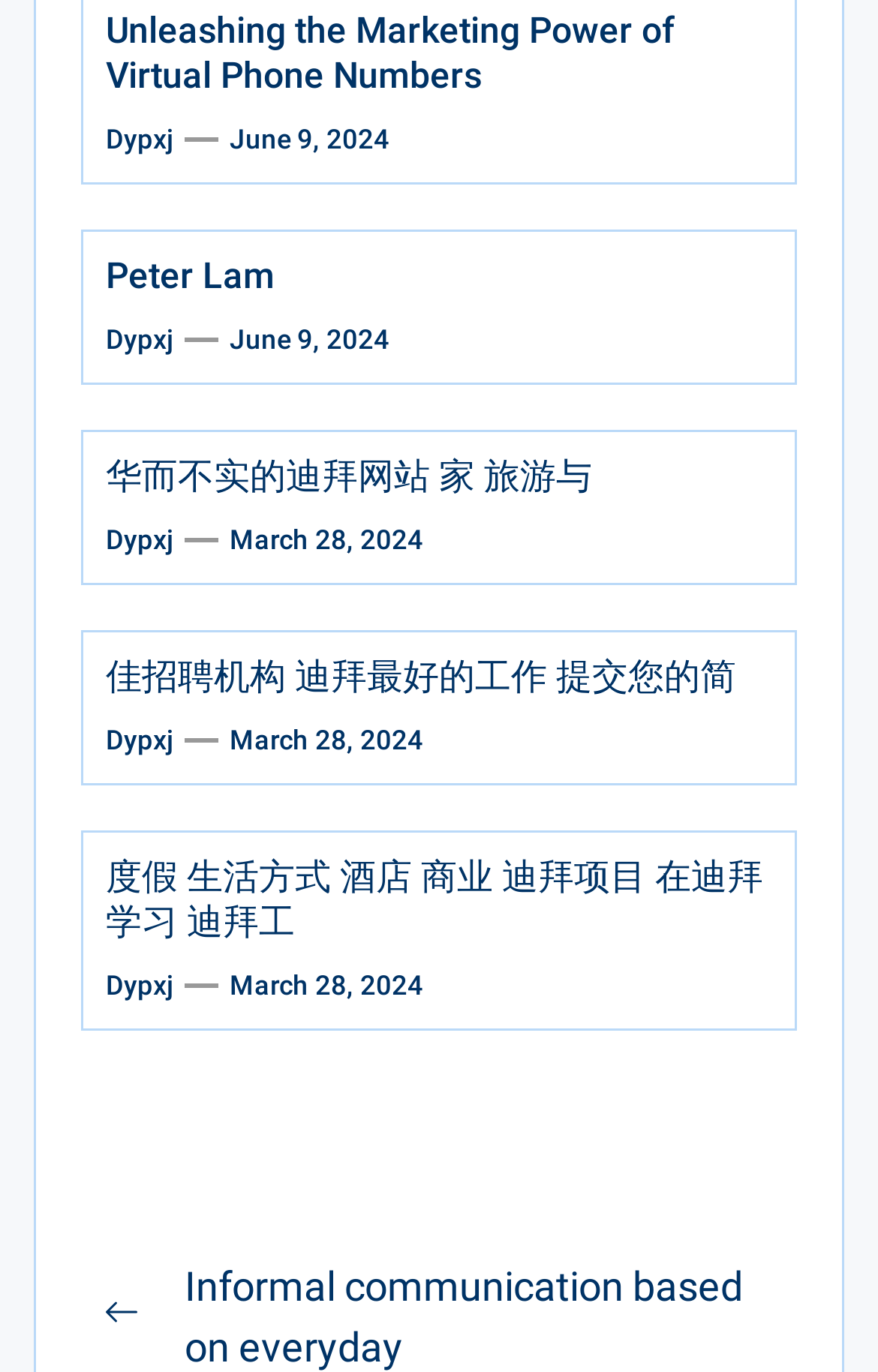Show the bounding box coordinates for the element that needs to be clicked to execute the following instruction: "browse Business category". Provide the coordinates in the form of four float numbers between 0 and 1, i.e., [left, top, right, bottom].

None